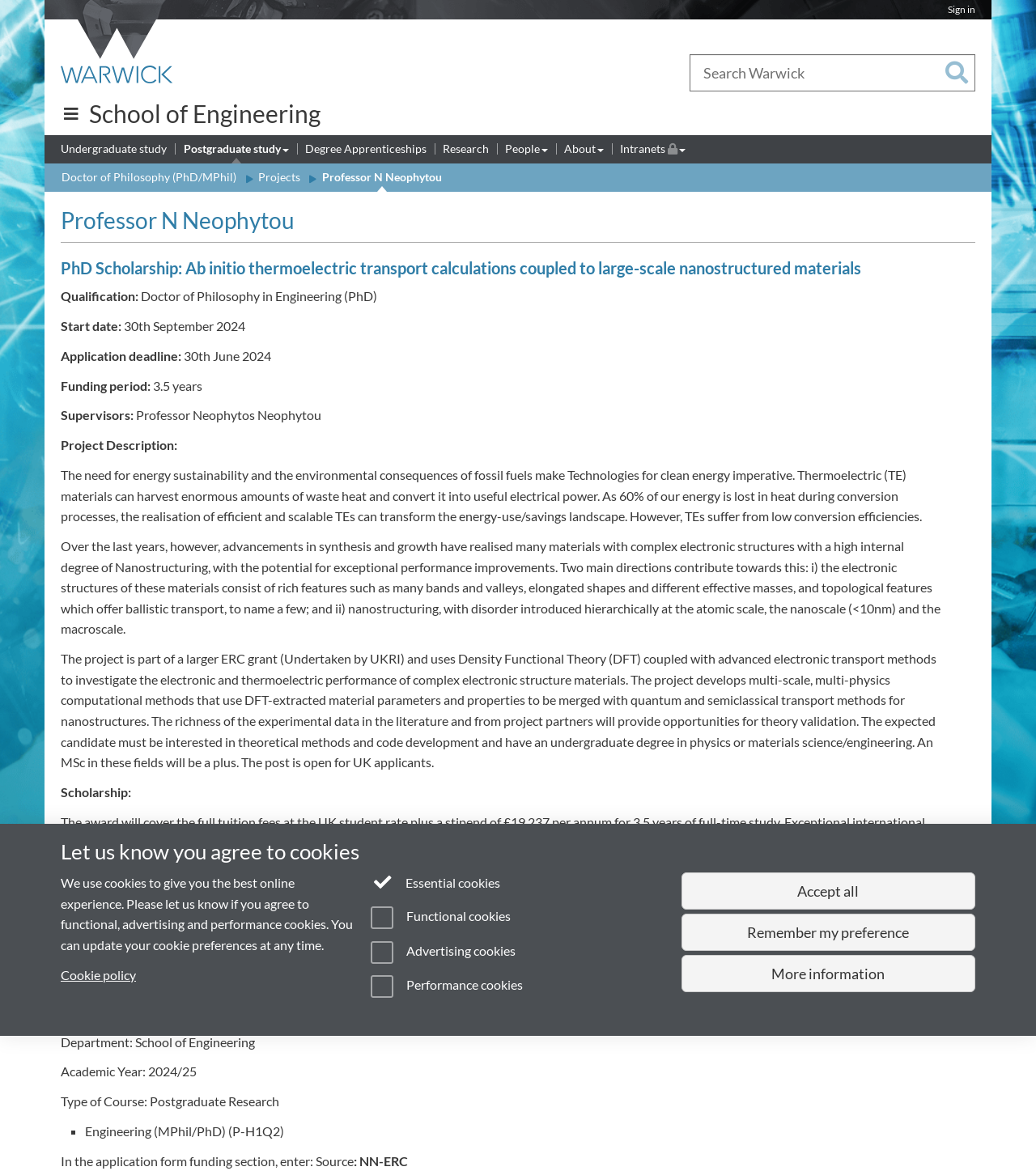What is the qualification of the PhD scholarship?
Answer the question with detailed information derived from the image.

I found the answer by looking at the static text element with the text 'Qualification:' and its corresponding answer 'Doctor of Philosophy in Engineering (PhD)' which is located in the project description section of the webpage.